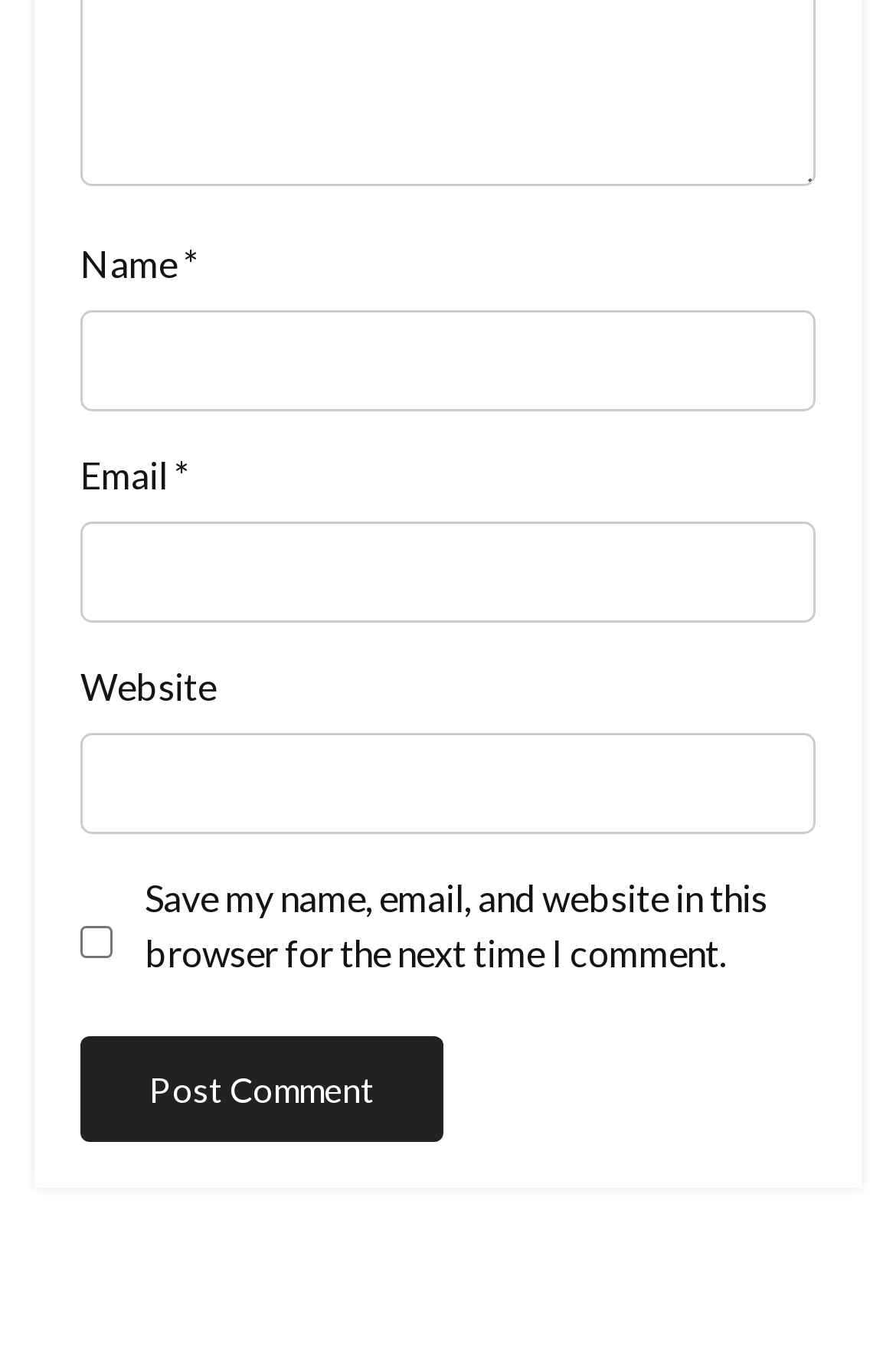Is the website field required in the form?
We need a detailed and meticulous answer to the question.

The website field is not required in the form because it does not have an asterisk symbol next to its label, unlike the 'Name' and 'Email' fields.